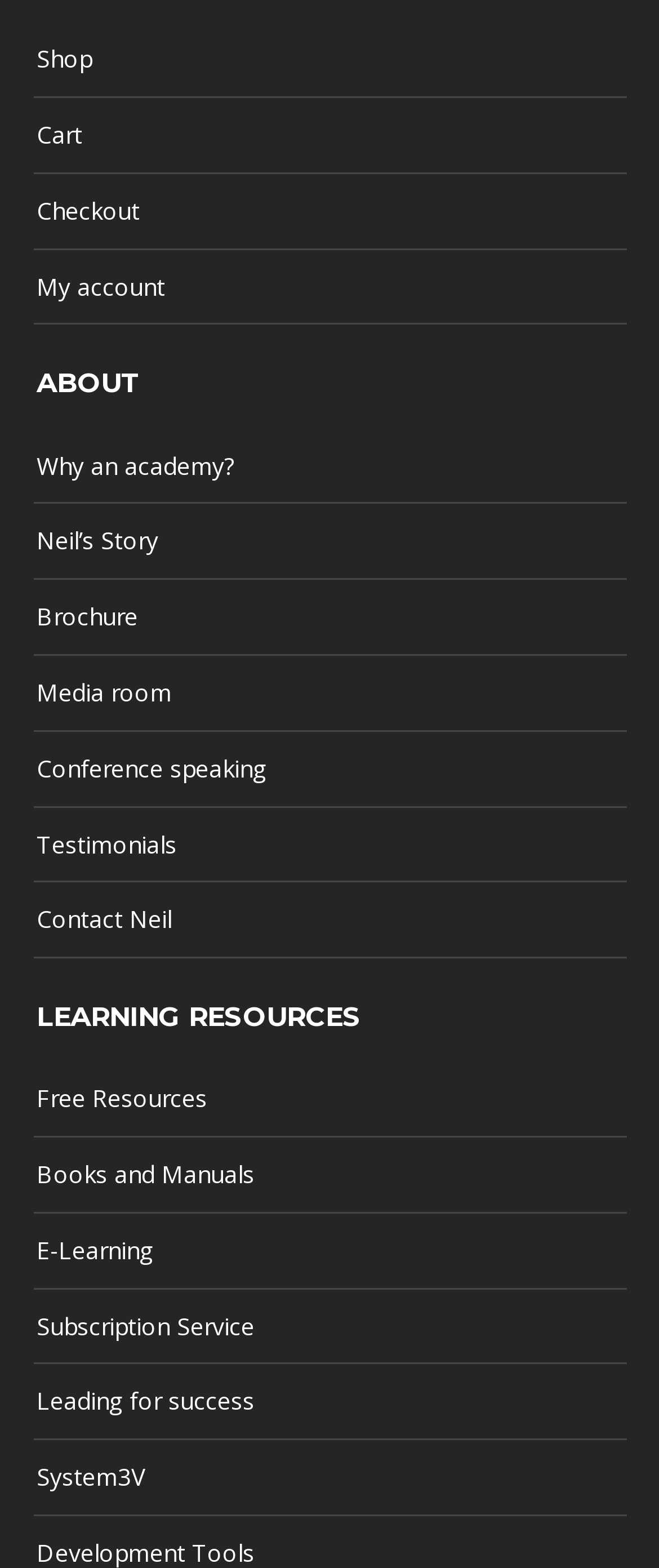Answer succinctly with a single word or phrase:
What is the second link in the complementary section?

Neil’s Story